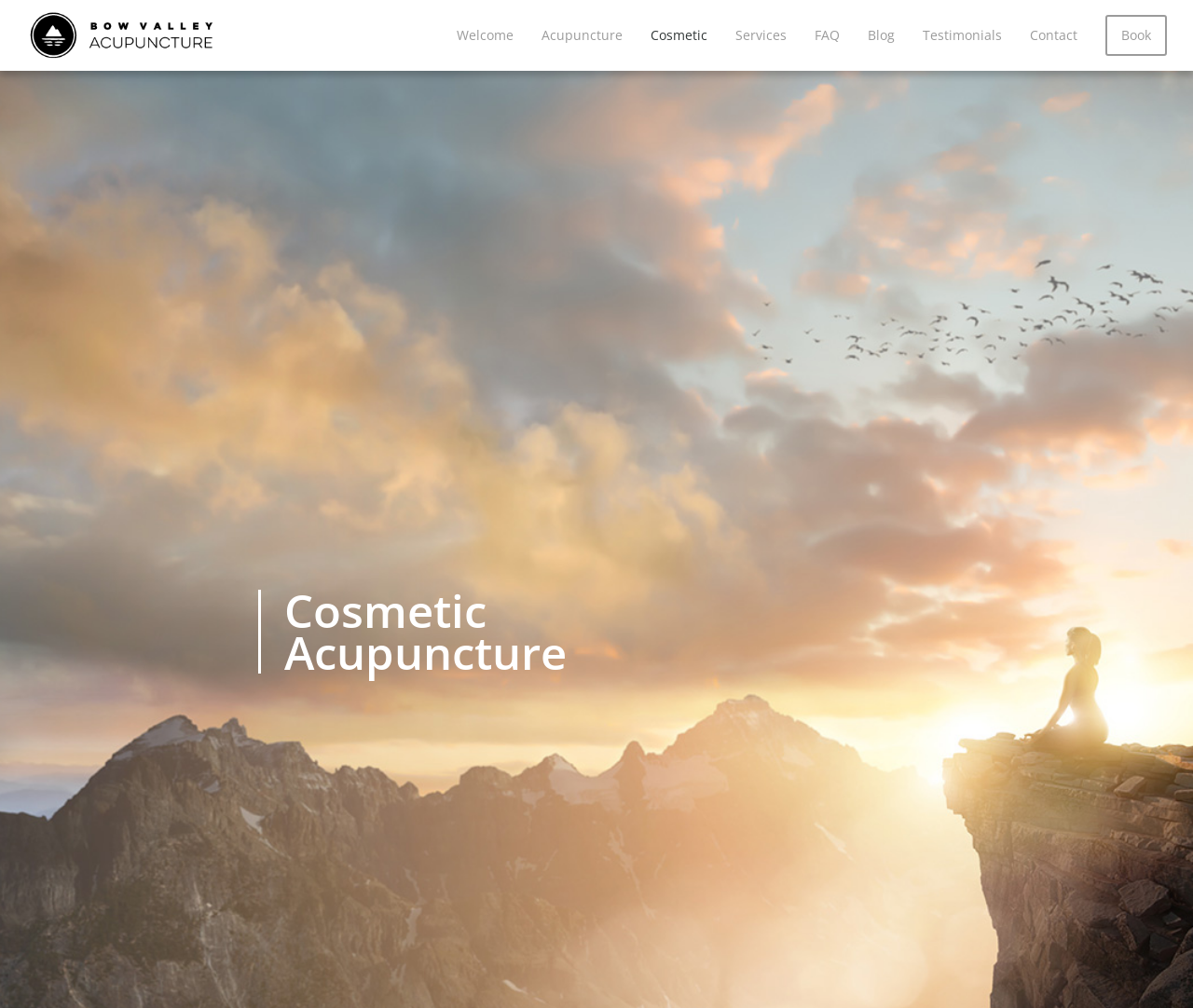How many columns are there in the navigation menu?
Observe the image and answer the question with a one-word or short phrase response.

1